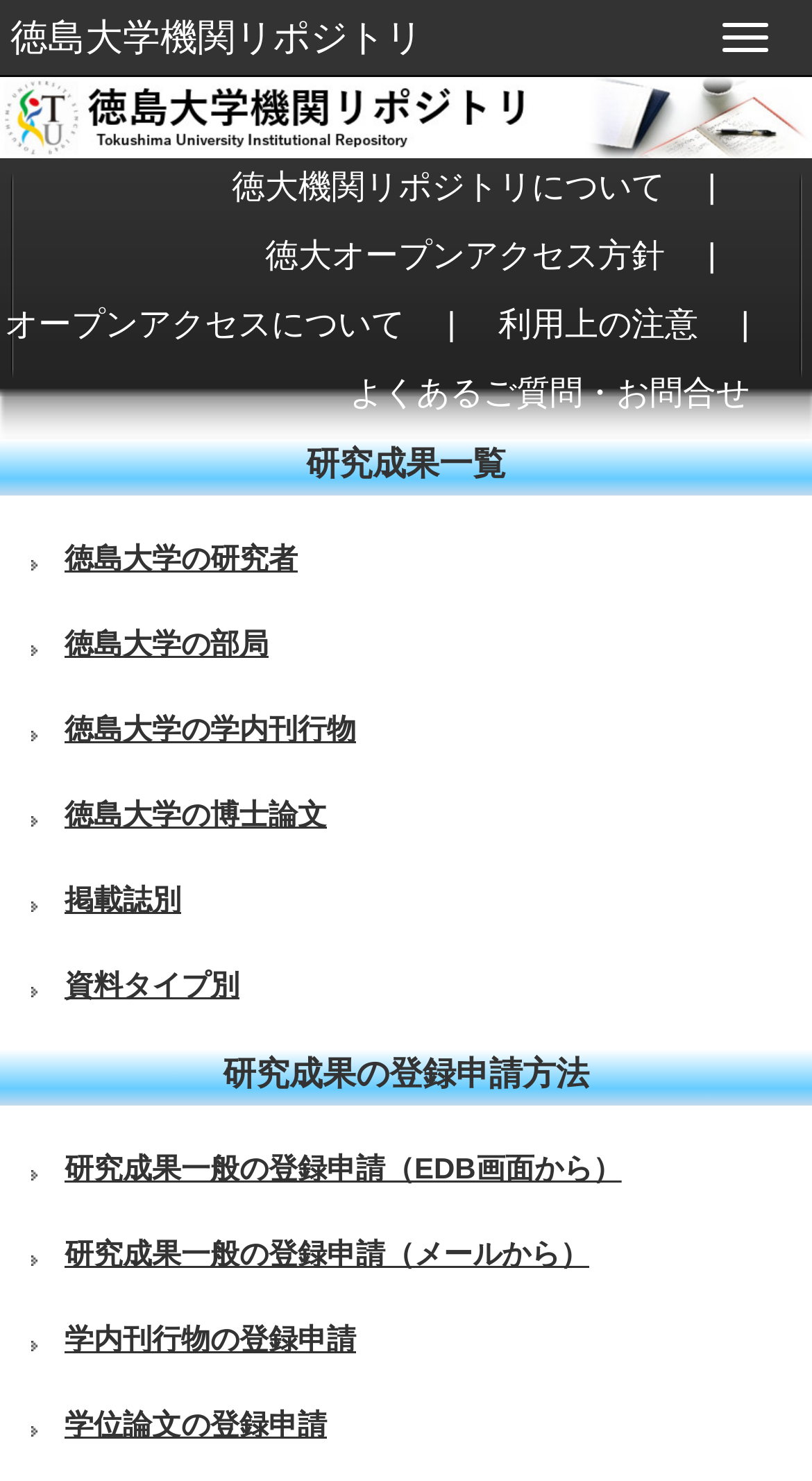Refer to the image and answer the question with as much detail as possible: What is the language of the webpage?

I determined the language of the webpage by looking at the text on the page, which appears to be written in Japanese characters. The presence of Japanese characters in the links and static text, such as '徳島大学' and '研究成果一覧', suggests that the language of the webpage is Japanese.